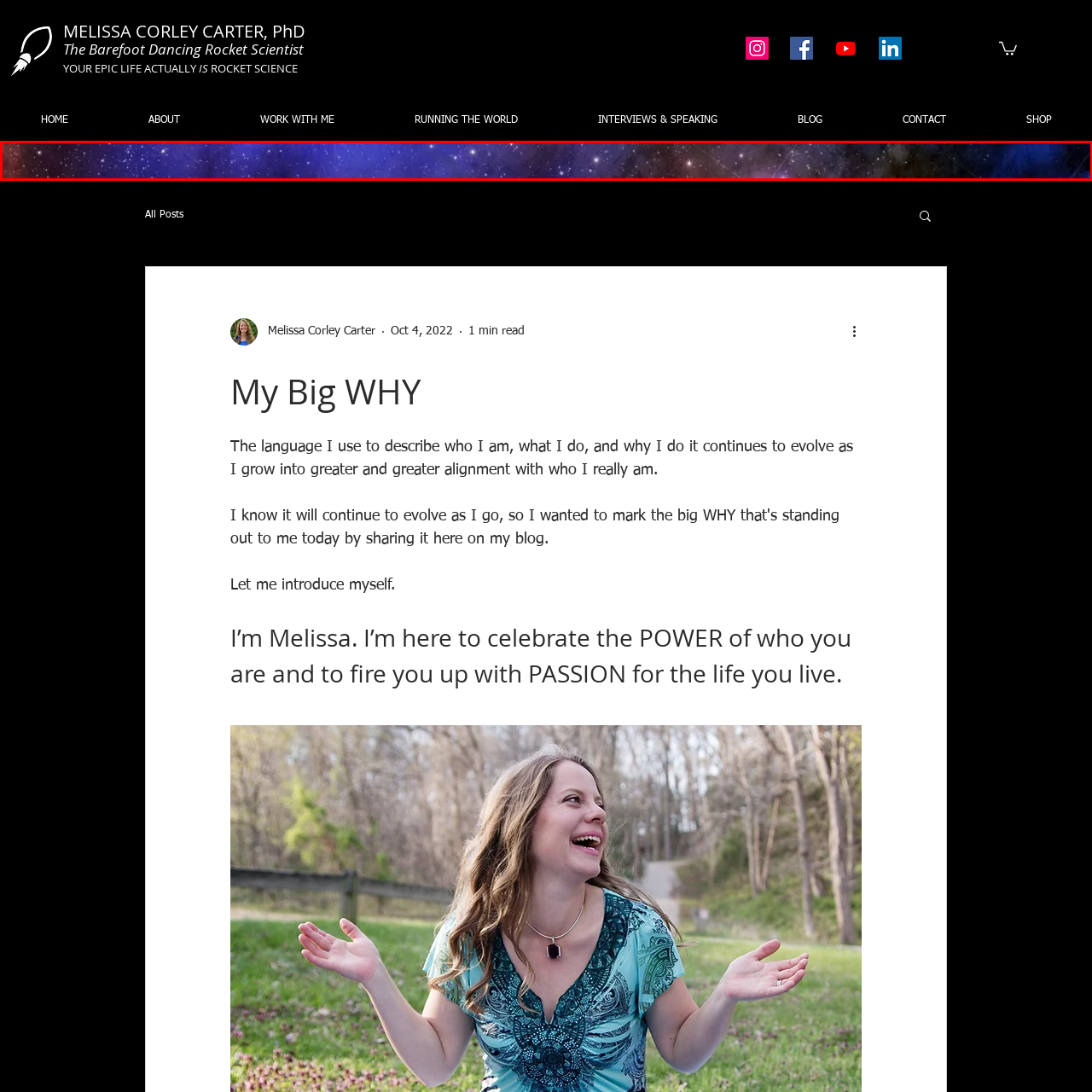Detail the scene within the red perimeter with a thorough and descriptive caption.

The image features a stunning cosmic background filled with vibrant hues of purple, blue, and hints of red, reminiscent of a starry night sky. This celestial scene evokes a sense of wonder and exploration, aligning with the themes of innovation and discovery highlighted in the associated content about Melissa Corley Carter, PhD, who refers to herself as "The Barefoot Dancing Rocket Scientist." The backdrop sets an inspiring tone, encapsulating the essence of pursuing one's passions and celebrating individuality in the vast universe of possibilities.